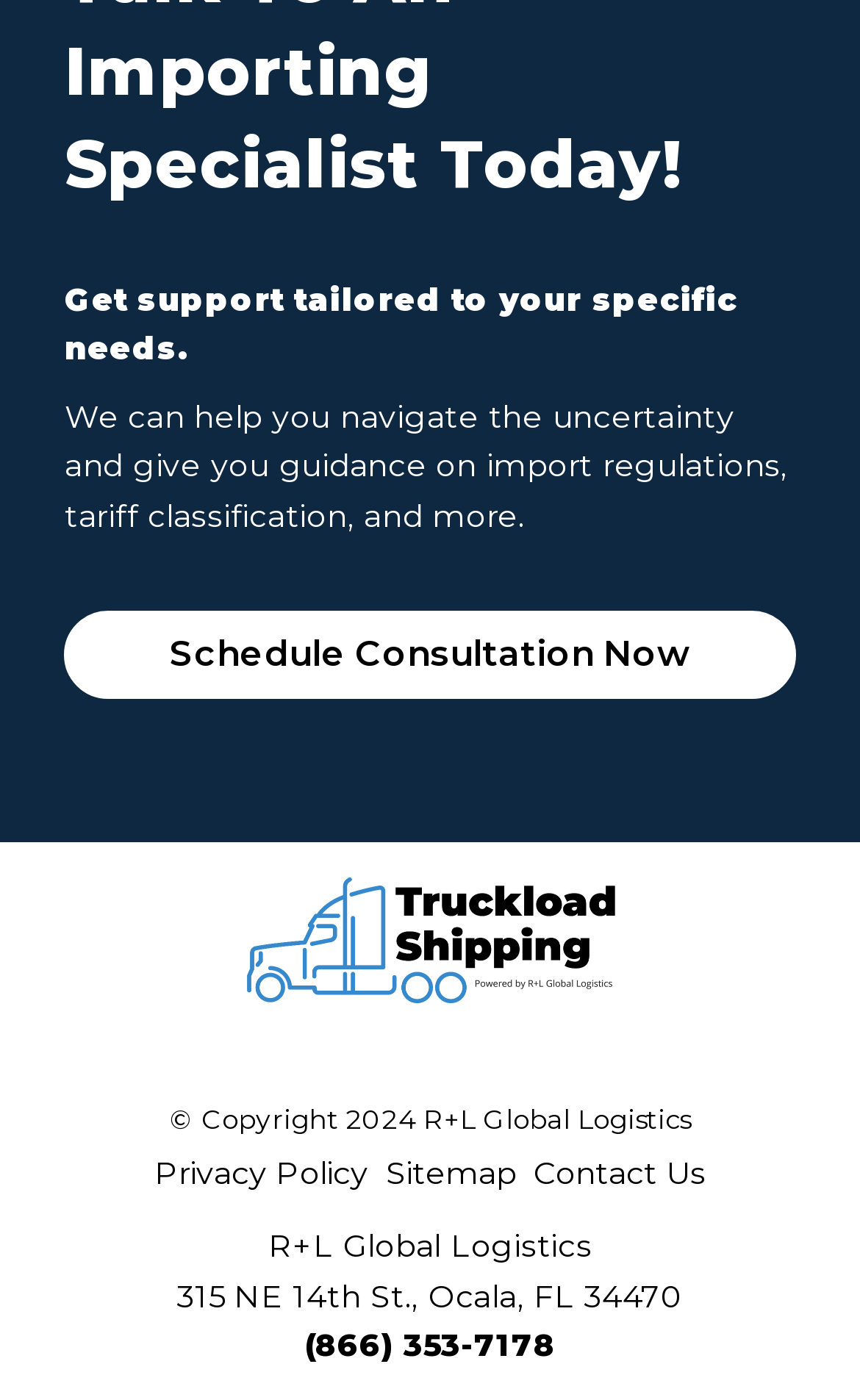Find the bounding box coordinates for the UI element that matches this description: "4 years ago4 years ago".

None